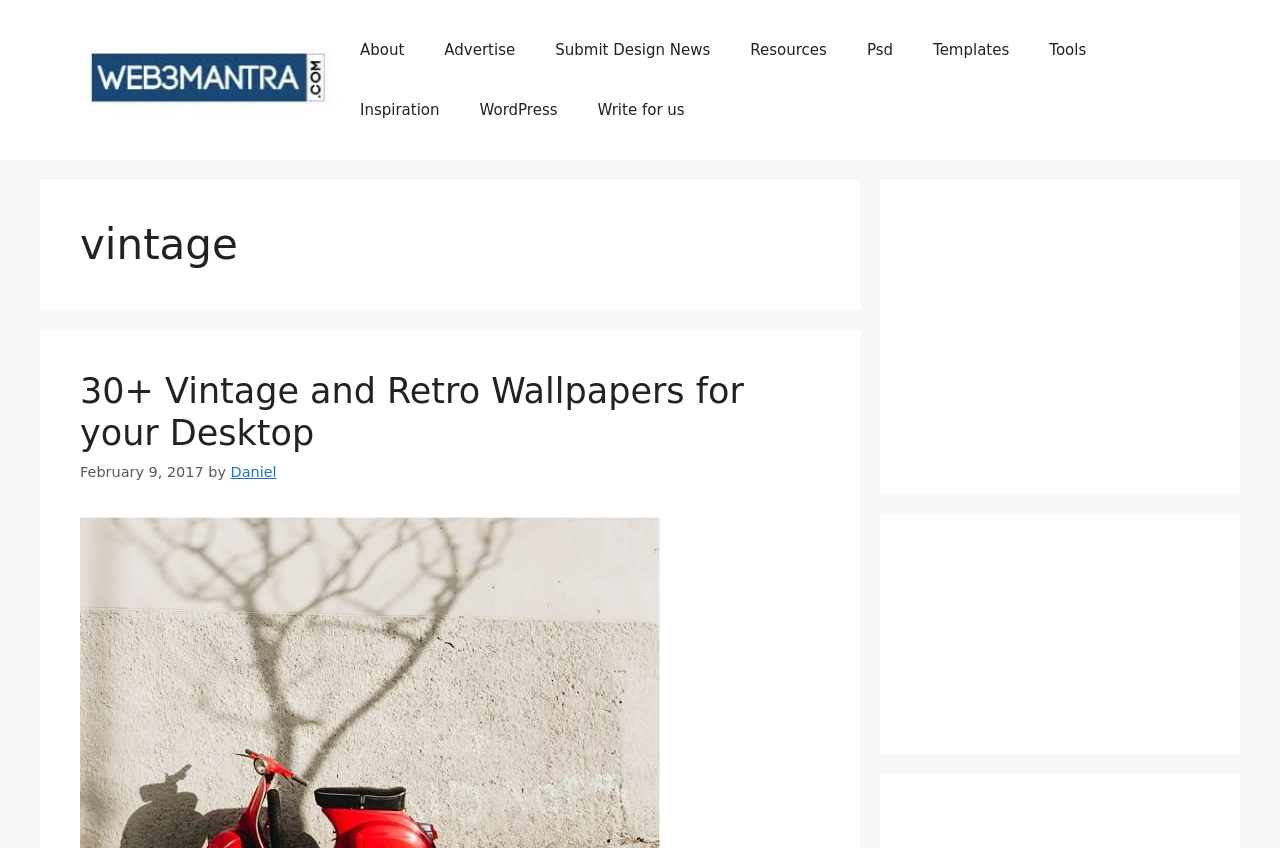Specify the bounding box coordinates of the element's area that should be clicked to execute the given instruction: "click on About". The coordinates should be four float numbers between 0 and 1, i.e., [left, top, right, bottom].

[0.266, 0.024, 0.332, 0.094]